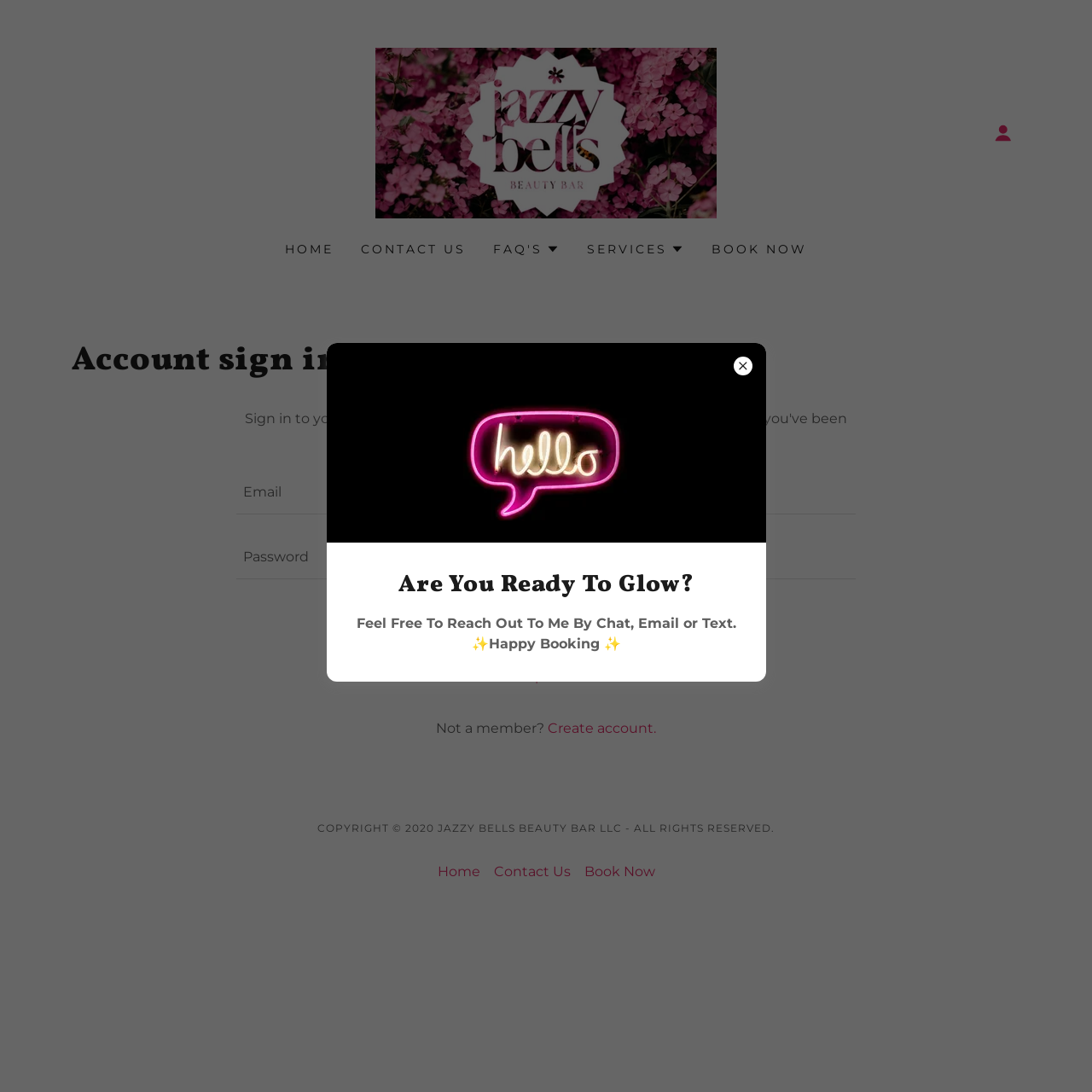Determine the bounding box coordinates of the section to be clicked to follow the instruction: "Contact us". The coordinates should be given as four float numbers between 0 and 1, formatted as [left, top, right, bottom].

[0.446, 0.784, 0.529, 0.812]